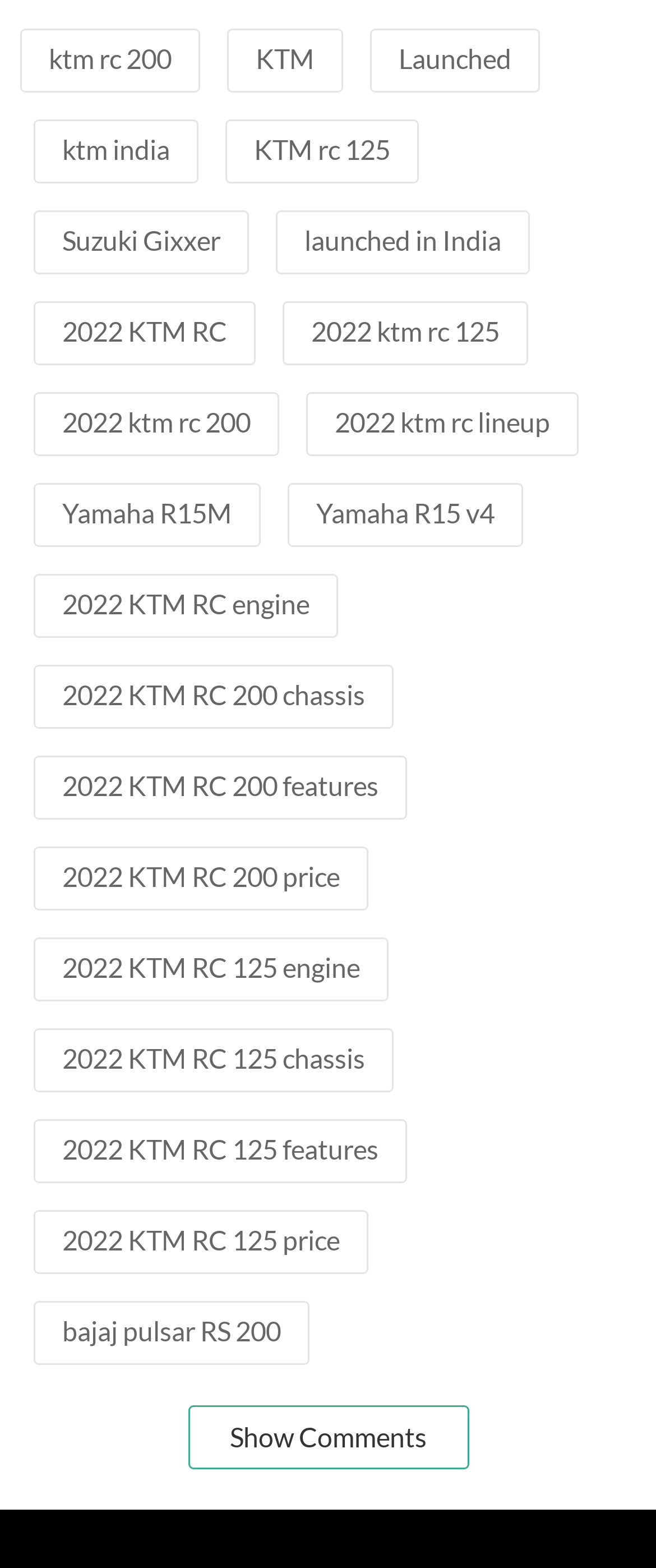Respond to the question with just a single word or phrase: 
How many links are there on the webpage?

21